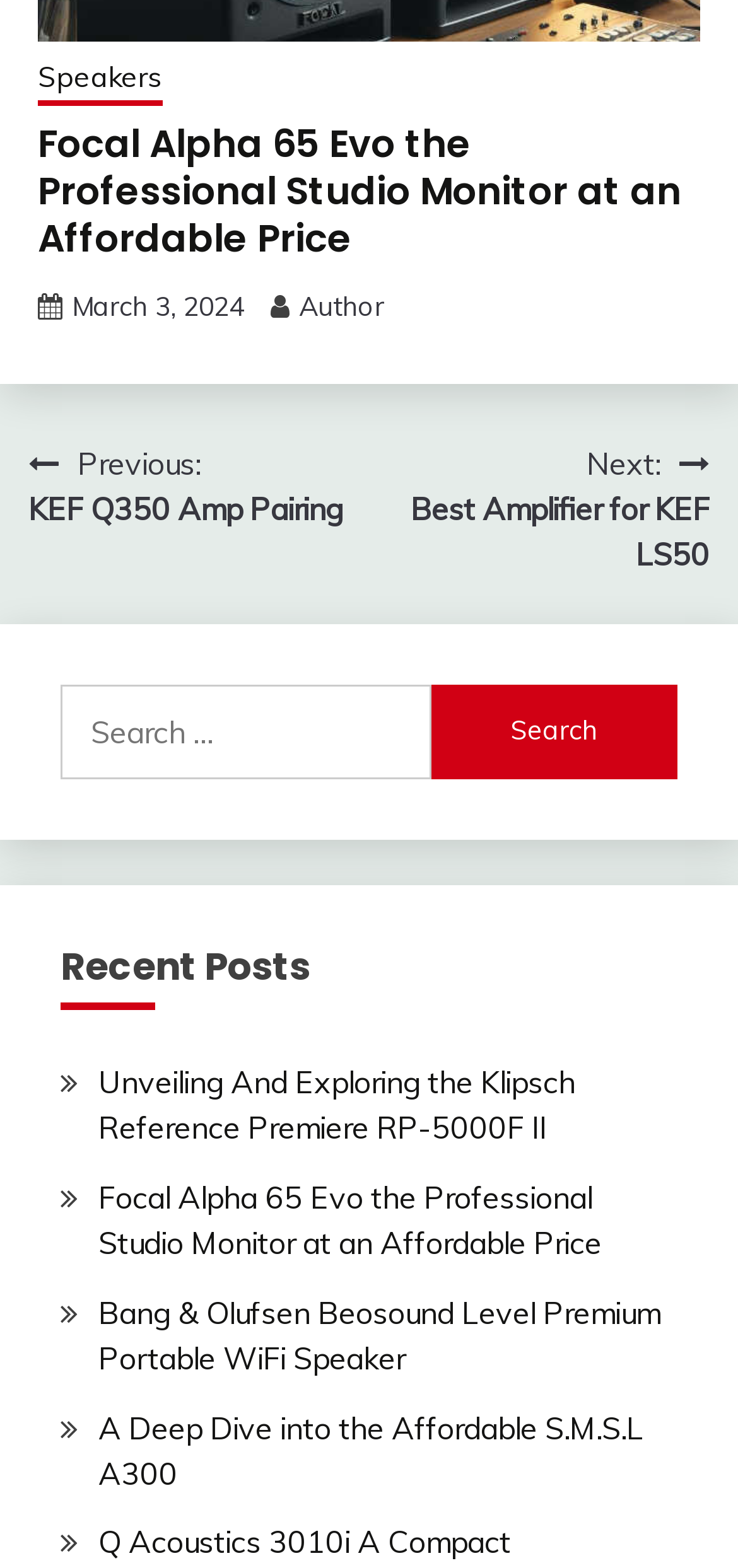Please find the bounding box coordinates of the section that needs to be clicked to achieve this instruction: "Contact Neuralert".

None